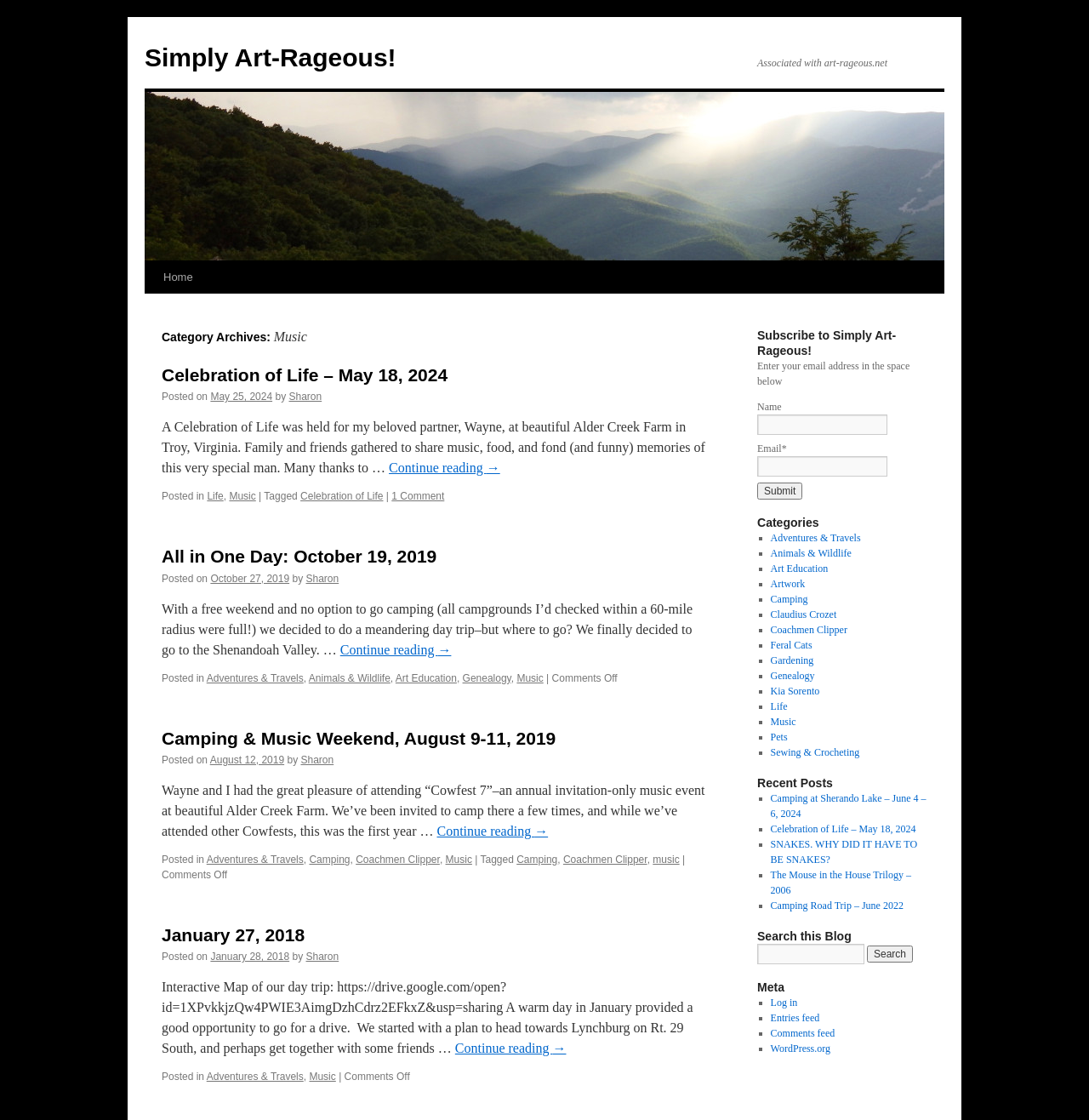What is the event mentioned in the fourth post?
Provide a detailed and well-explained answer to the question.

The fourth post mentions 'Cowfest 7' as an annual invitation-only music event, which is the event mentioned in the fourth post.